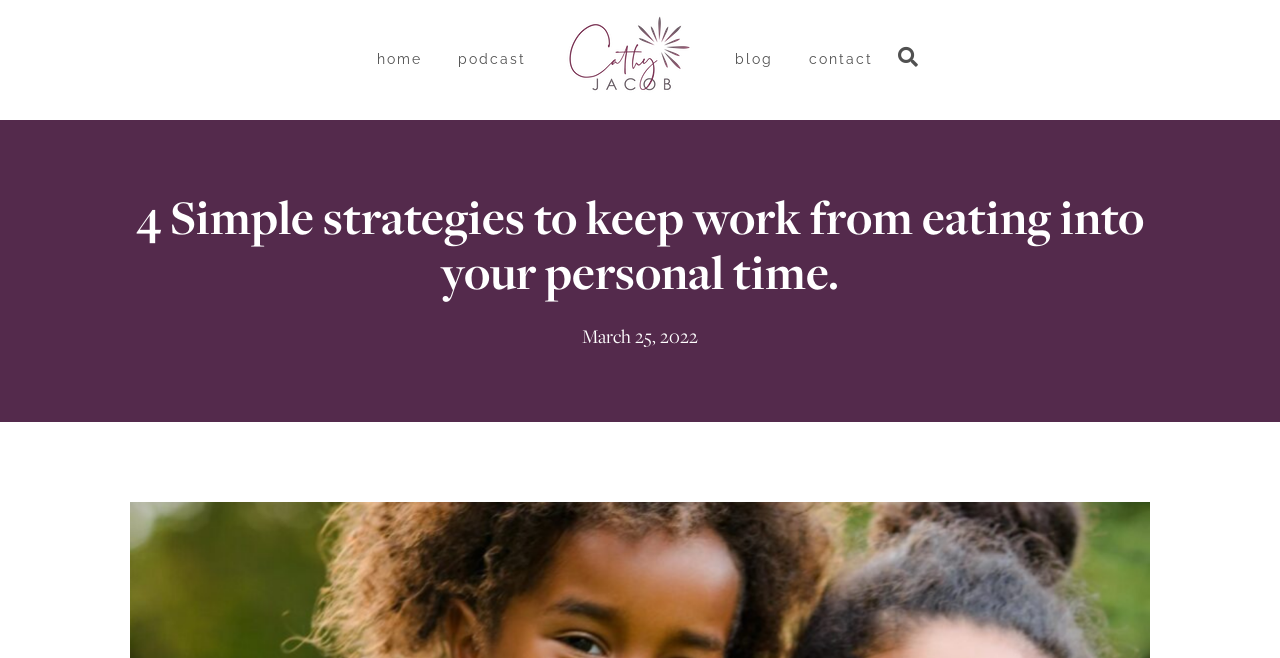Look at the image and give a detailed response to the following question: What is the date of the article?

I looked for the date of the article and found it below the main heading, which is 'March 25, 2022'.